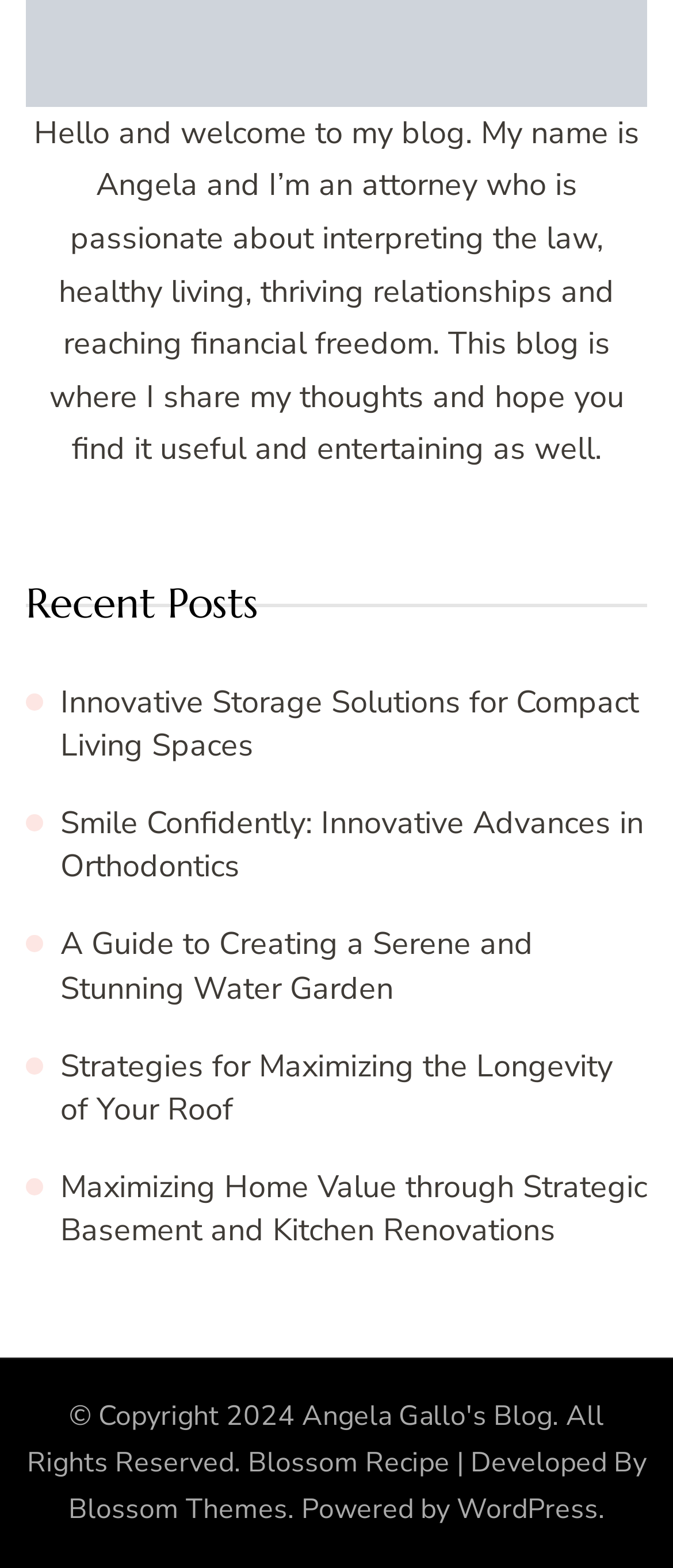Respond concisely with one word or phrase to the following query:
Who is the author of the blog?

Angela